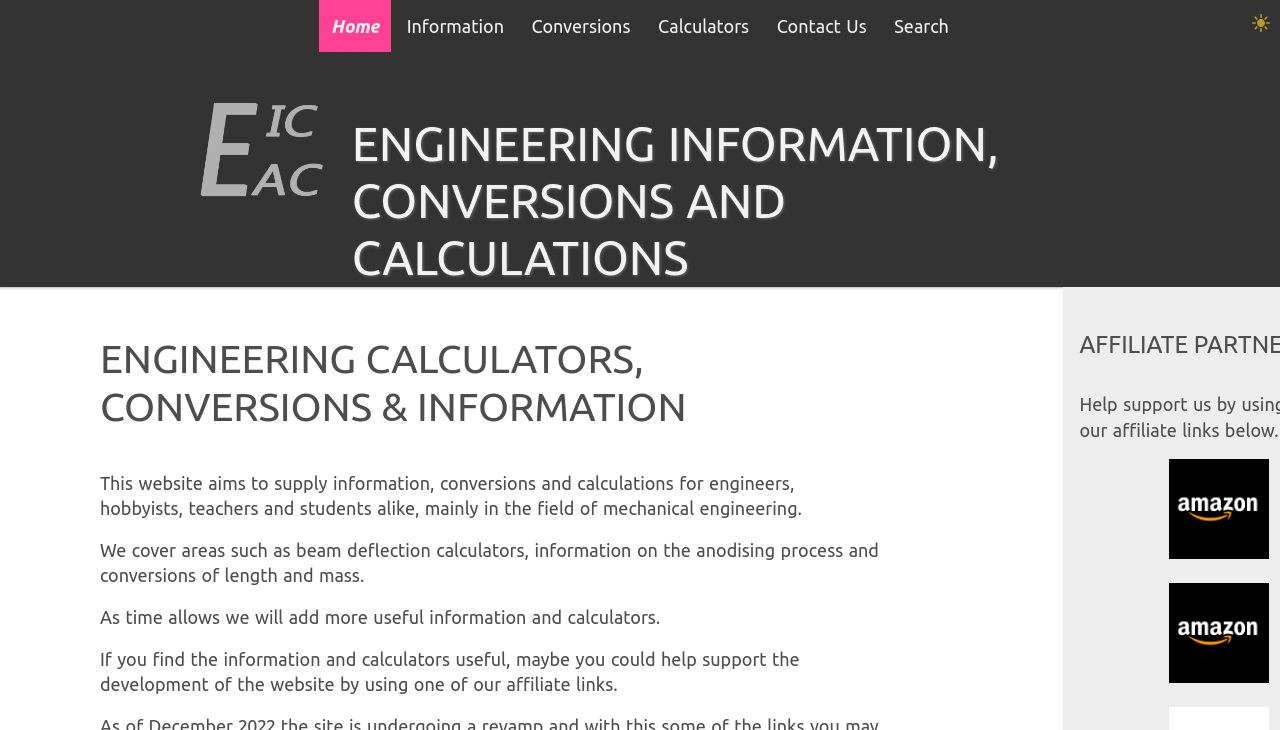How can users support the website?
Answer with a single word or phrase, using the screenshot for reference.

Using affiliate links